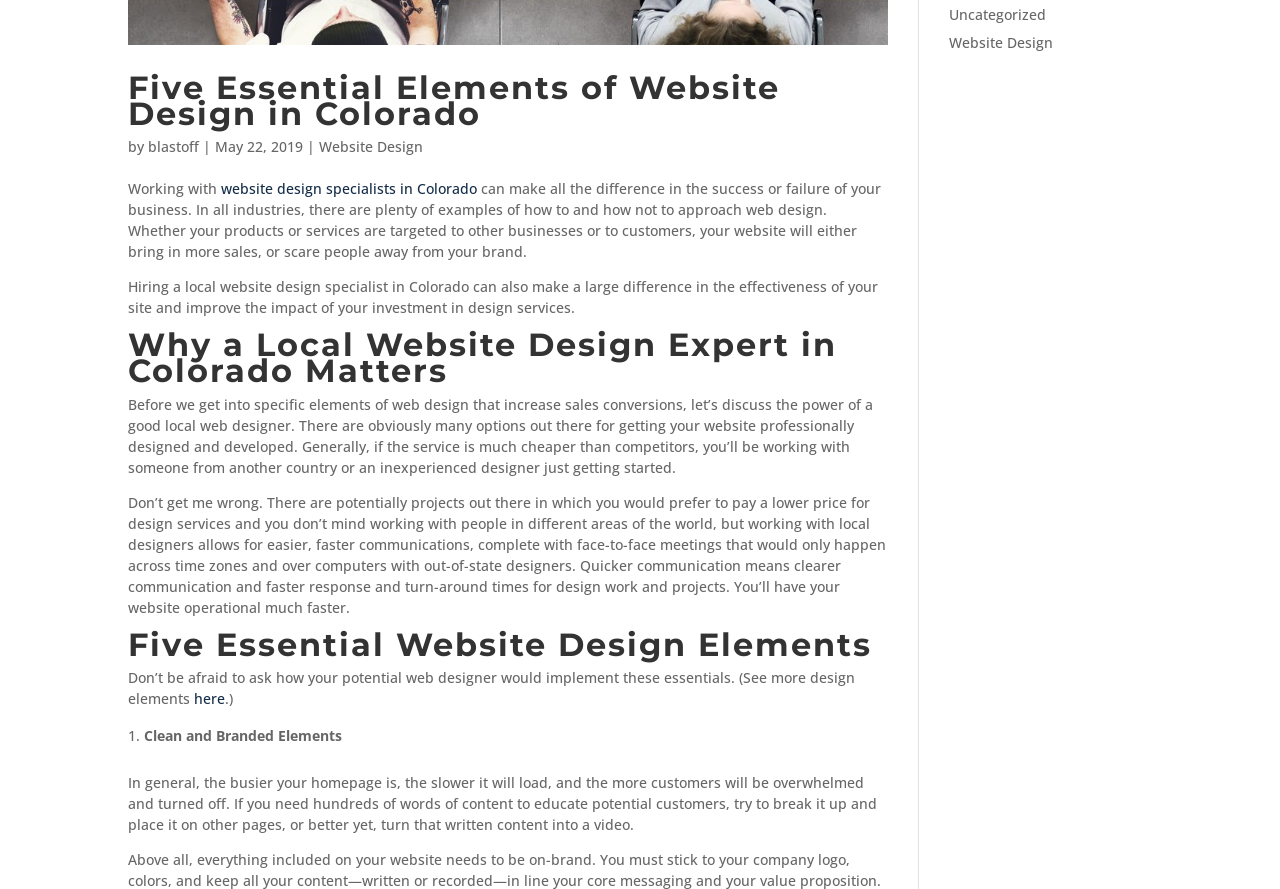Locate the bounding box of the UI element described in the following text: "here".

[0.152, 0.775, 0.176, 0.797]